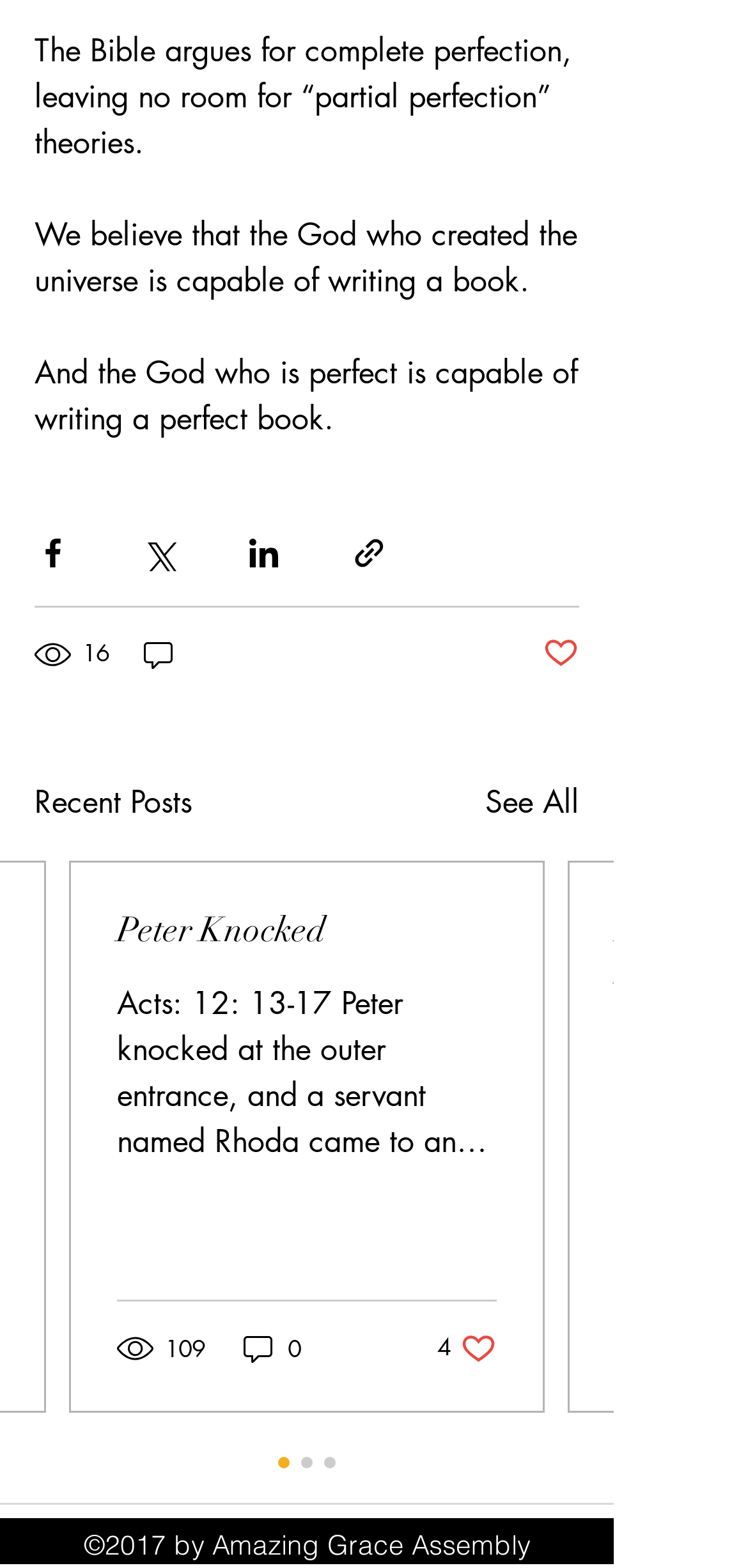Can you identify the bounding box coordinates of the clickable region needed to carry out this instruction: 'View recent posts'? The coordinates should be four float numbers within the range of 0 to 1, stated as [left, top, right, bottom].

[0.046, 0.497, 0.256, 0.526]